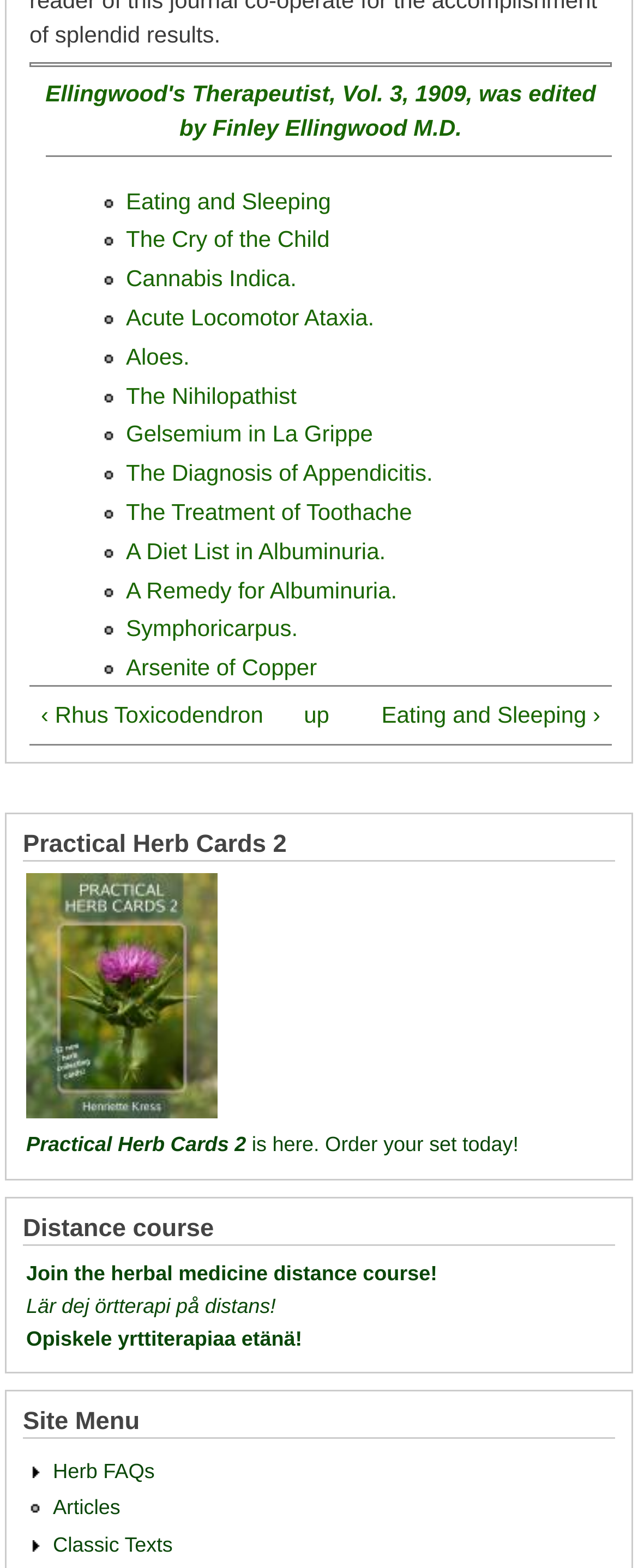Locate the bounding box coordinates of the area you need to click to fulfill this instruction: 'Read 'The Cry of the Child''. The coordinates must be in the form of four float numbers ranging from 0 to 1: [left, top, right, bottom].

[0.197, 0.144, 0.517, 0.161]